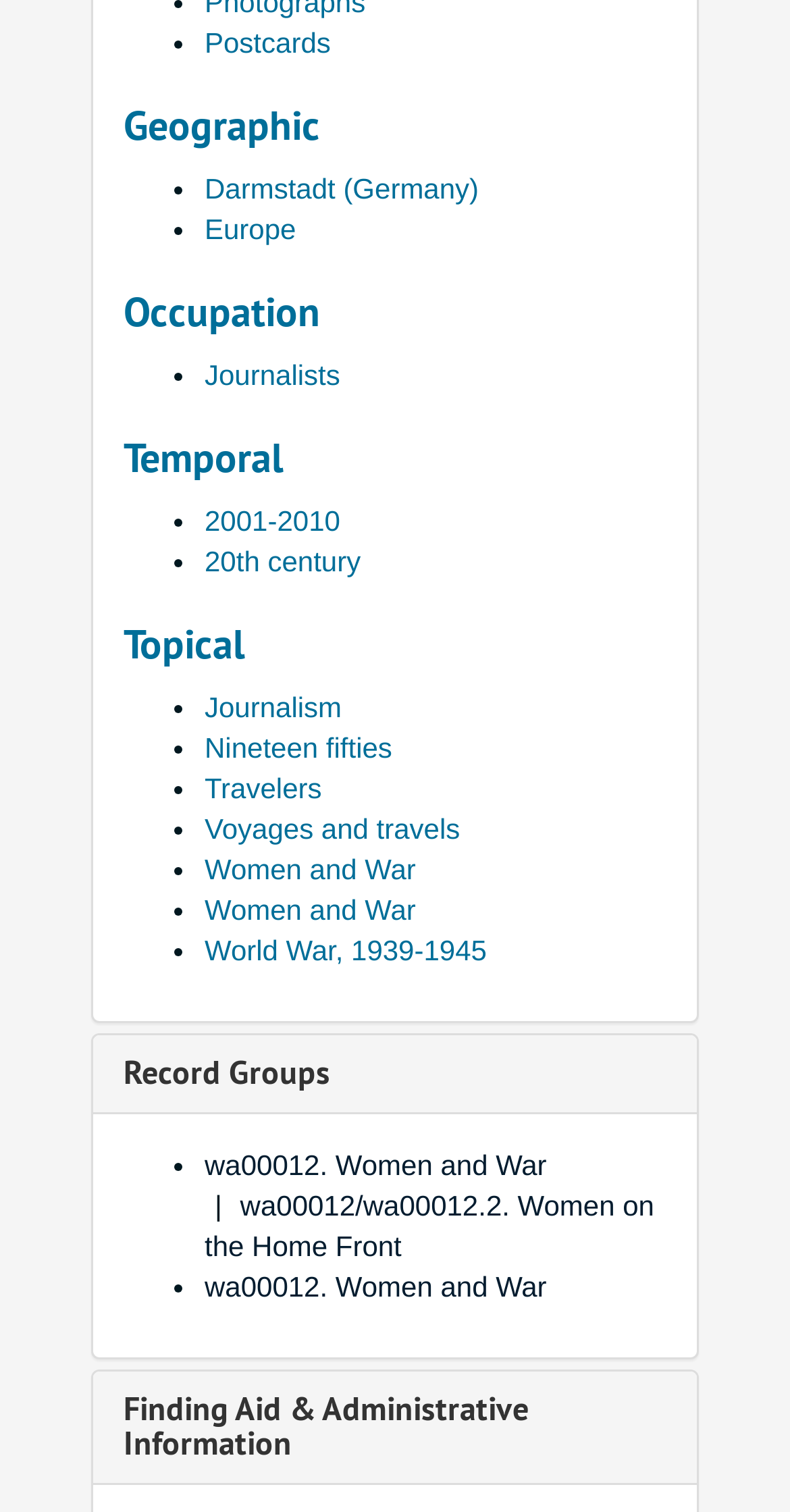Identify the bounding box coordinates of the clickable region to carry out the given instruction: "Check the National Scholarship Portal".

None